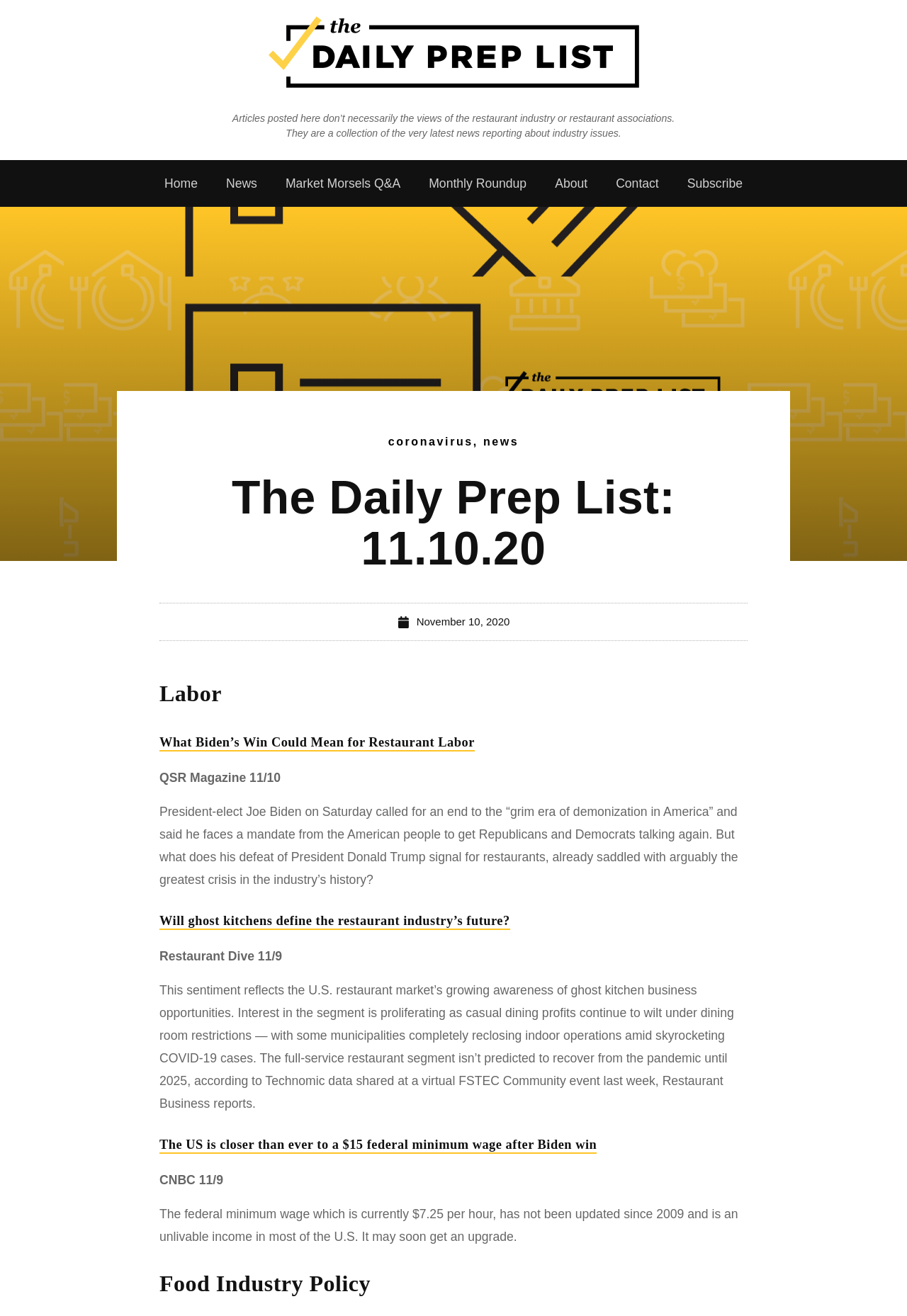Calculate the bounding box coordinates for the UI element based on the following description: "Home". Ensure the coordinates are four float numbers between 0 and 1, i.e., [left, top, right, bottom].

[0.166, 0.127, 0.234, 0.152]